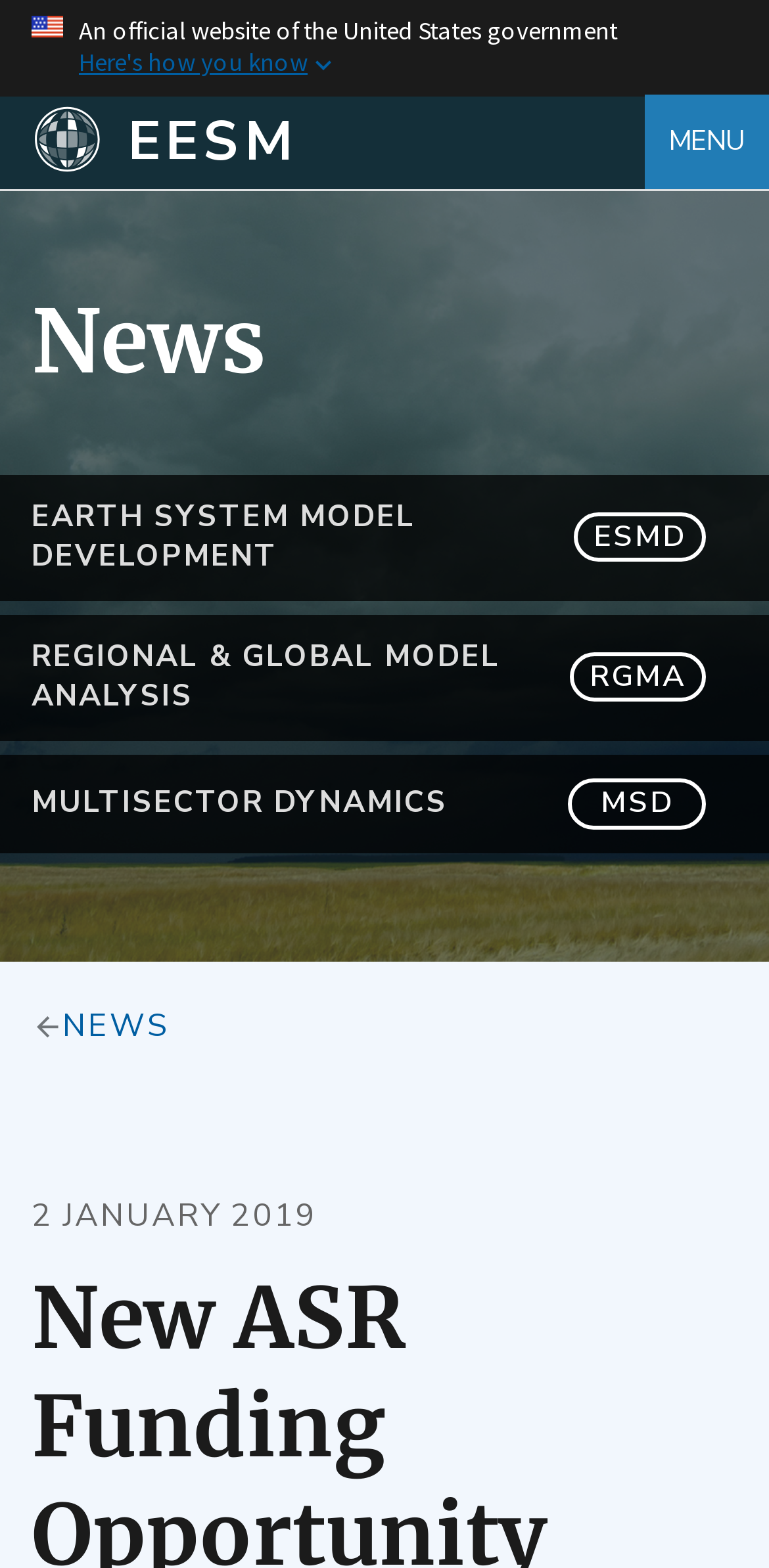Answer the following in one word or a short phrase: 
What is the name of the government website?

U.S.